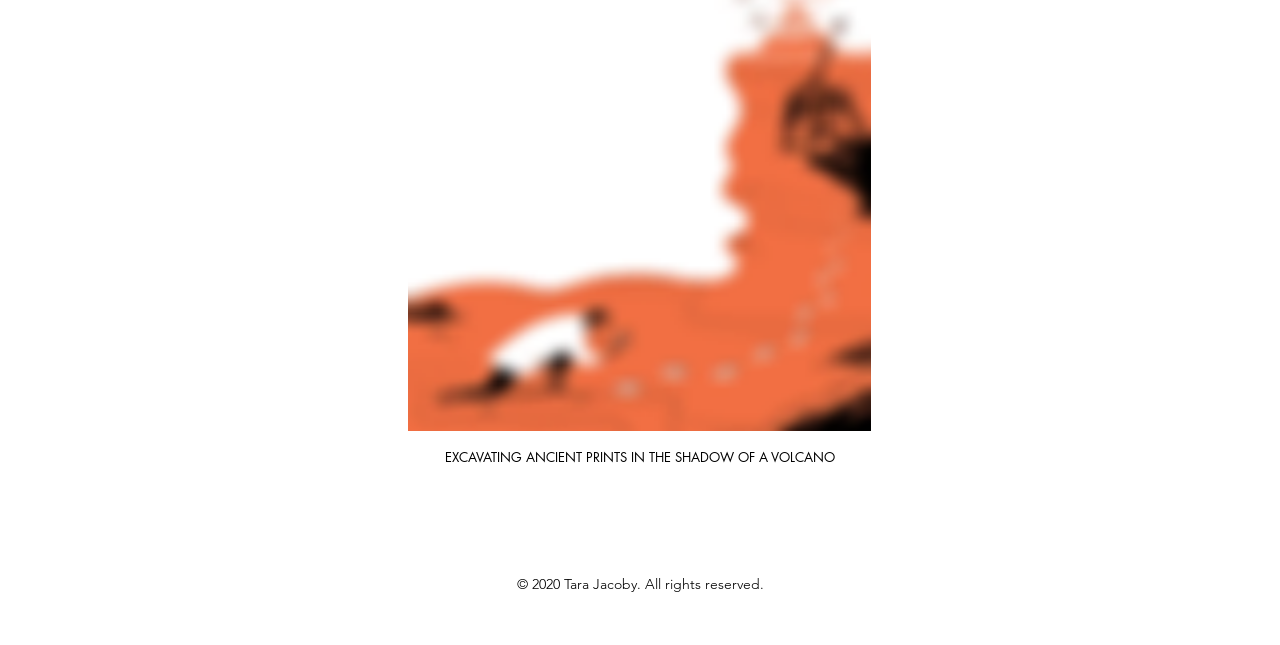Give the bounding box coordinates for the element described by: "aria-label="Black Facebook Icon"".

[0.491, 0.936, 0.509, 0.971]